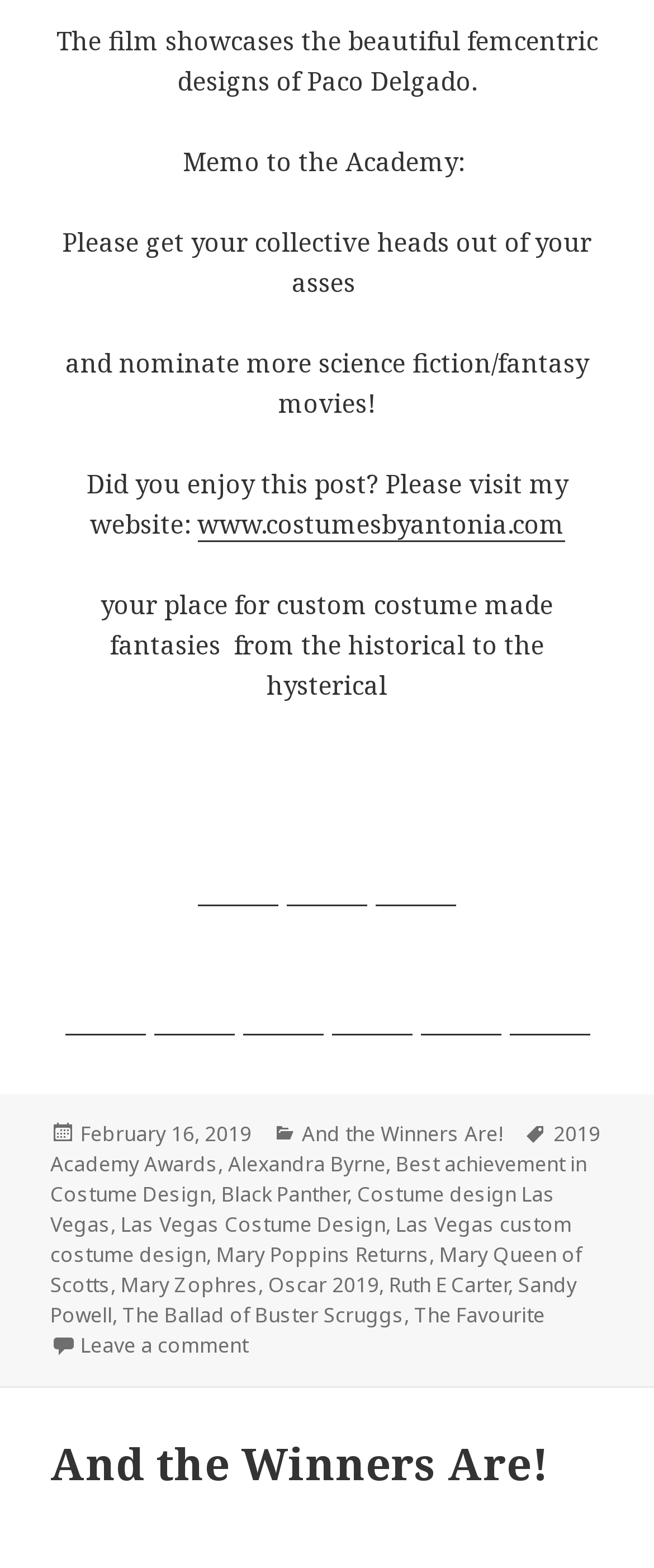What is the name of the website?
Using the image as a reference, answer with just one word or a short phrase.

costumesbyantonia.com